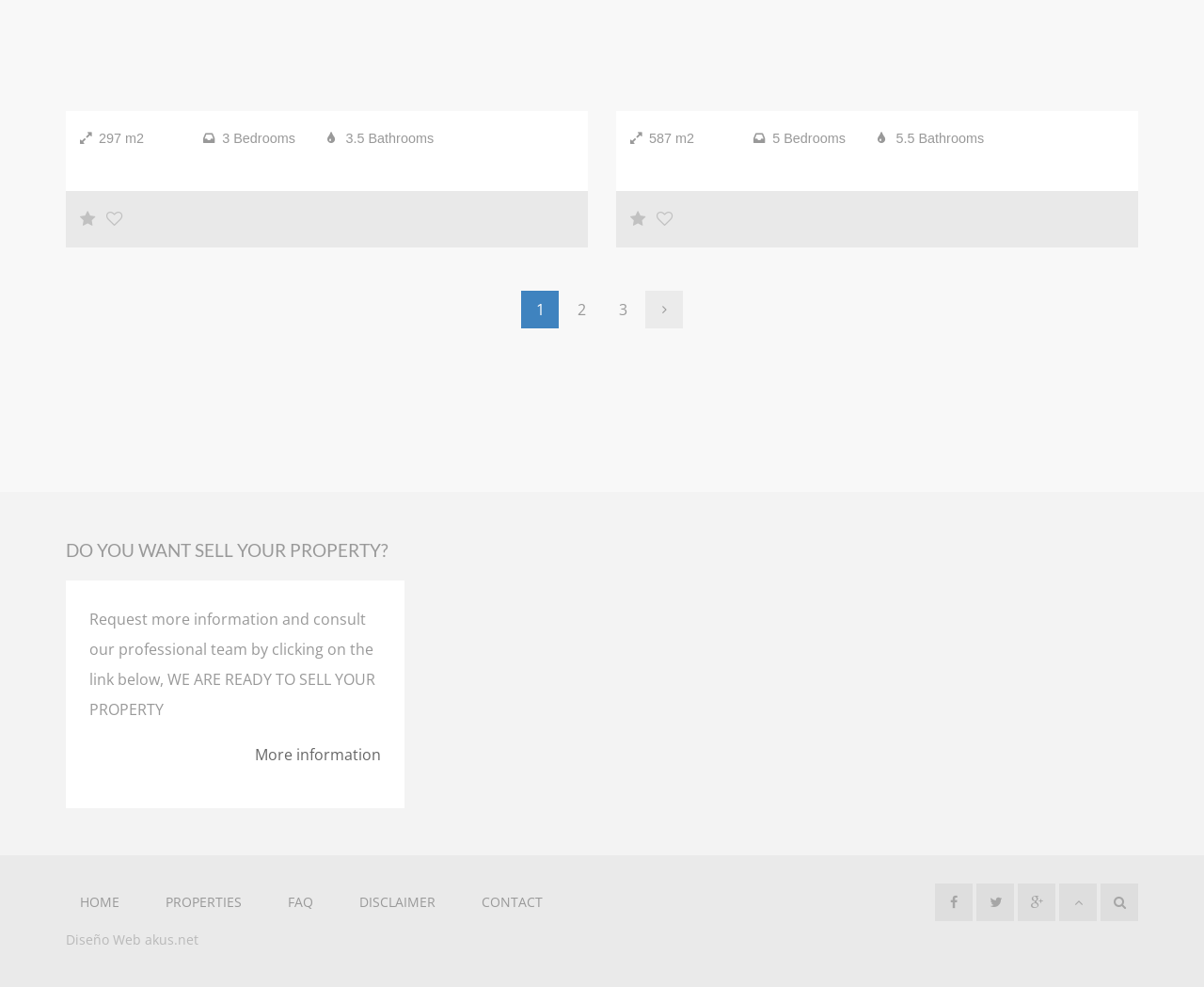Determine the coordinates of the bounding box that should be clicked to complete the instruction: "Go to page 2". The coordinates should be represented by four float numbers between 0 and 1: [left, top, right, bottom].

[0.467, 0.294, 0.498, 0.332]